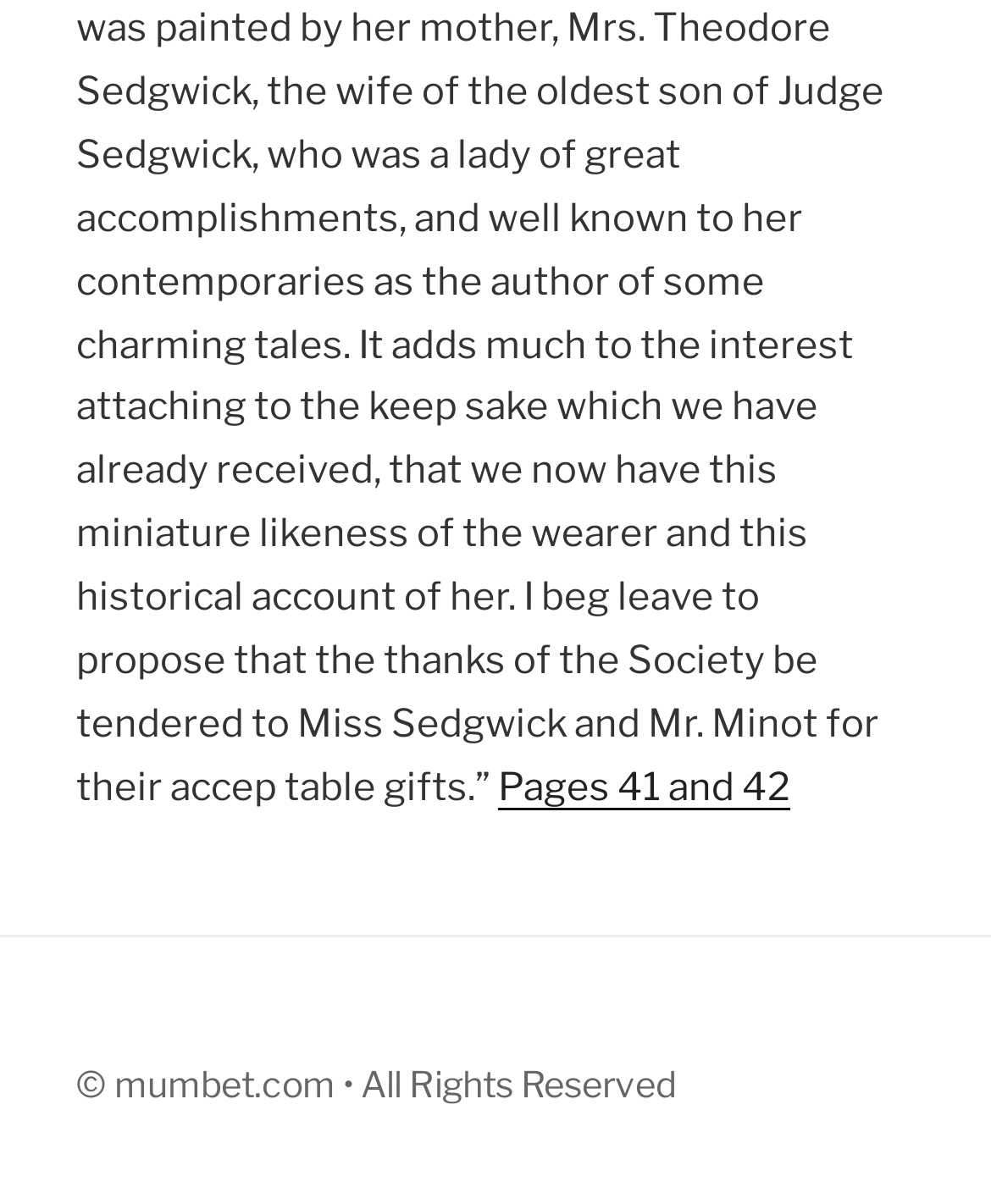Find the bounding box of the UI element described as: "Pages 41 and 42". The bounding box coordinates should be given as four float values between 0 and 1, i.e., [left, top, right, bottom].

[0.503, 0.635, 0.797, 0.673]